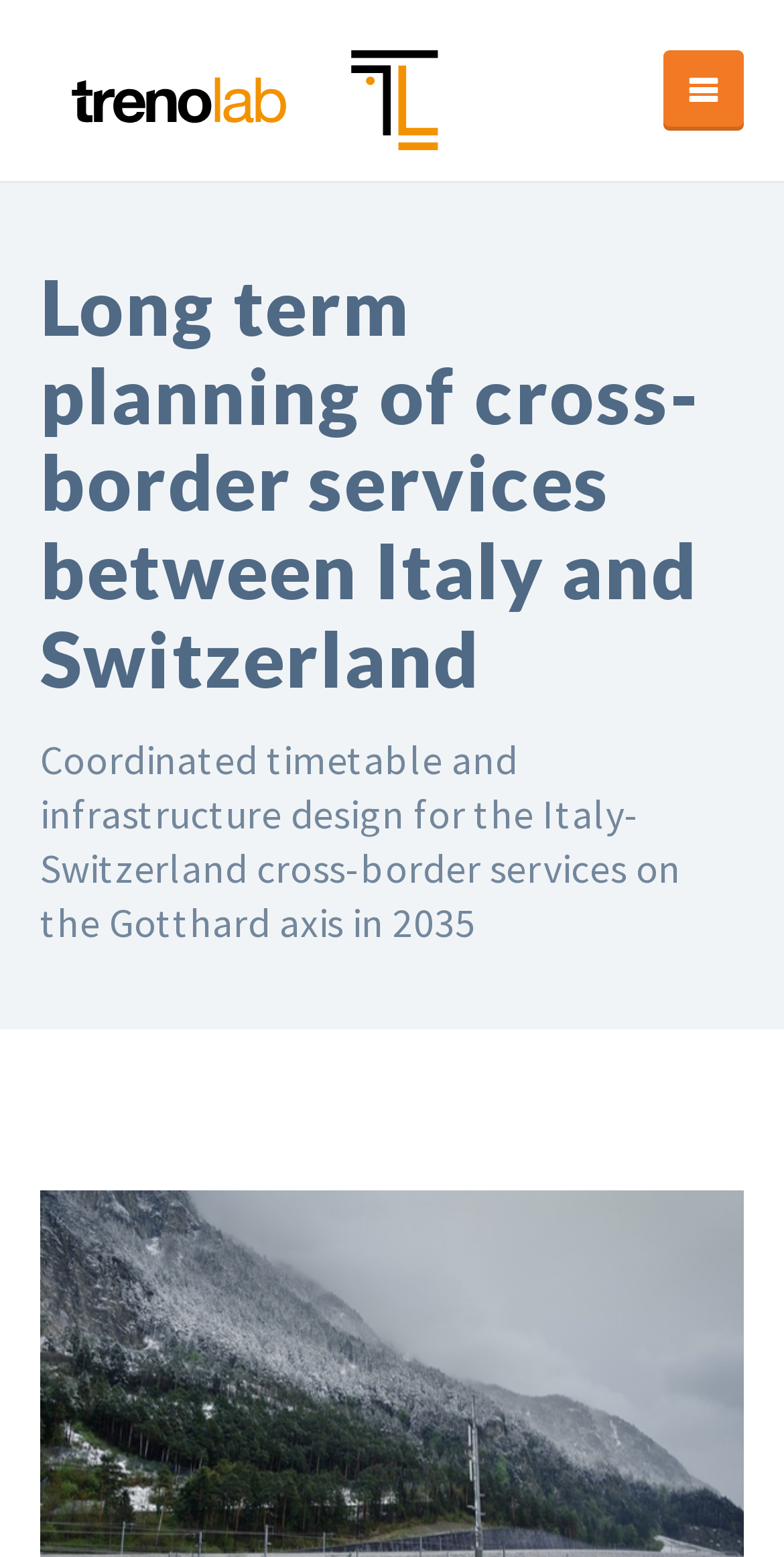Locate the bounding box of the user interface element based on this description: "CC BY 4.0".

[0.562, 0.957, 0.674, 0.978]